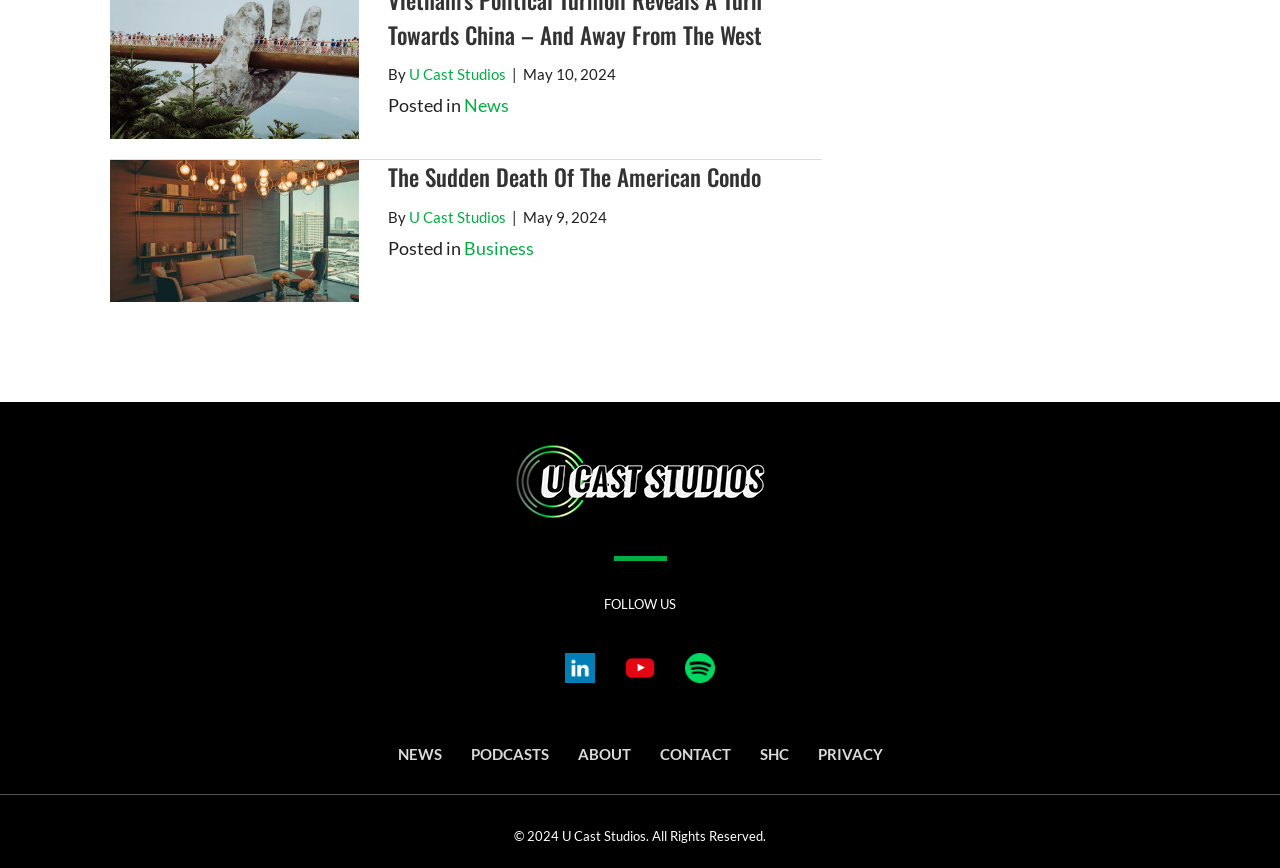Could you indicate the bounding box coordinates of the region to click in order to complete this instruction: "Click on the 'NEWS' link".

[0.3, 0.838, 0.356, 0.894]